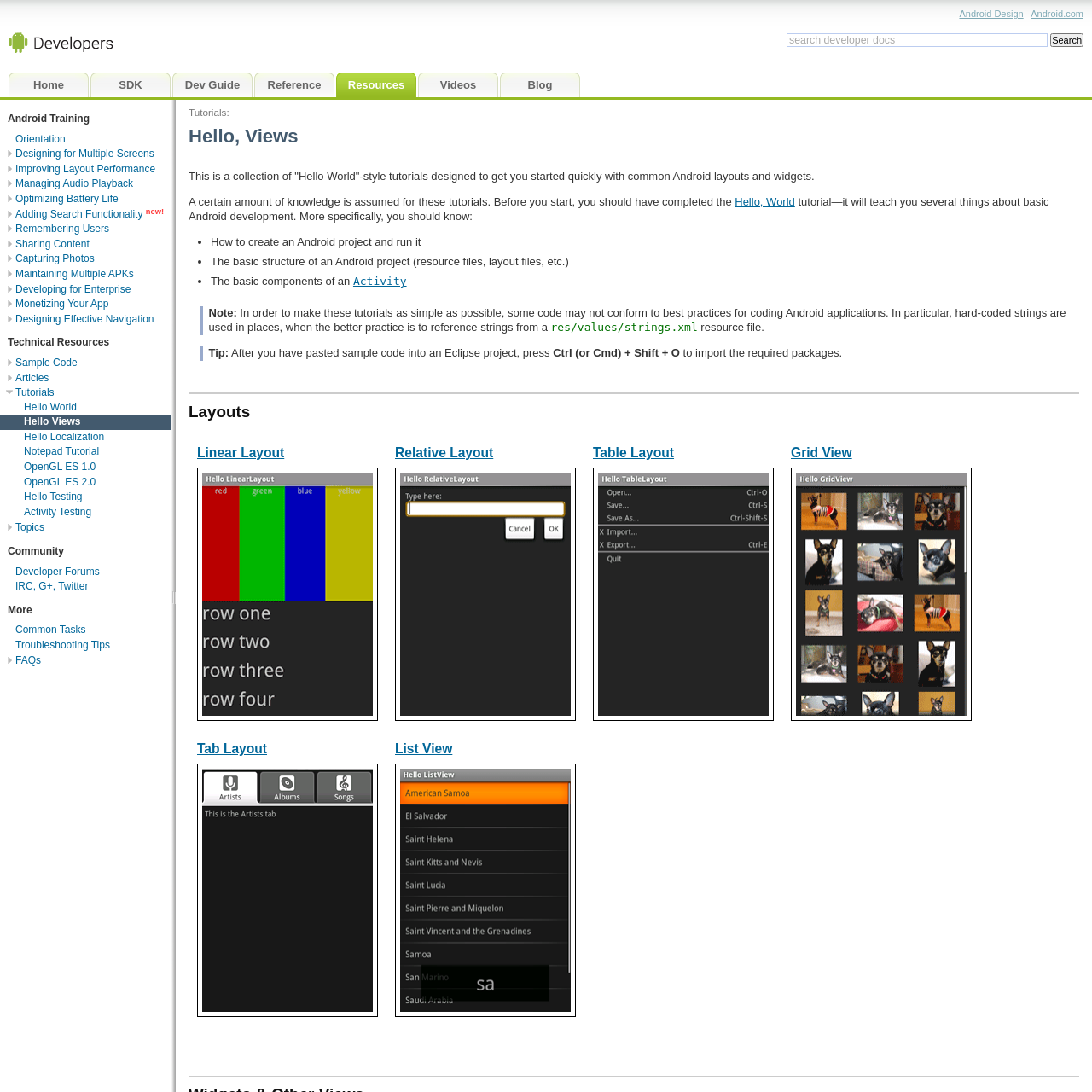Specify the bounding box coordinates of the element's area that should be clicked to execute the given instruction: "Go to SDK". The coordinates should be four float numbers between 0 and 1, i.e., [left, top, right, bottom].

[0.083, 0.066, 0.156, 0.089]